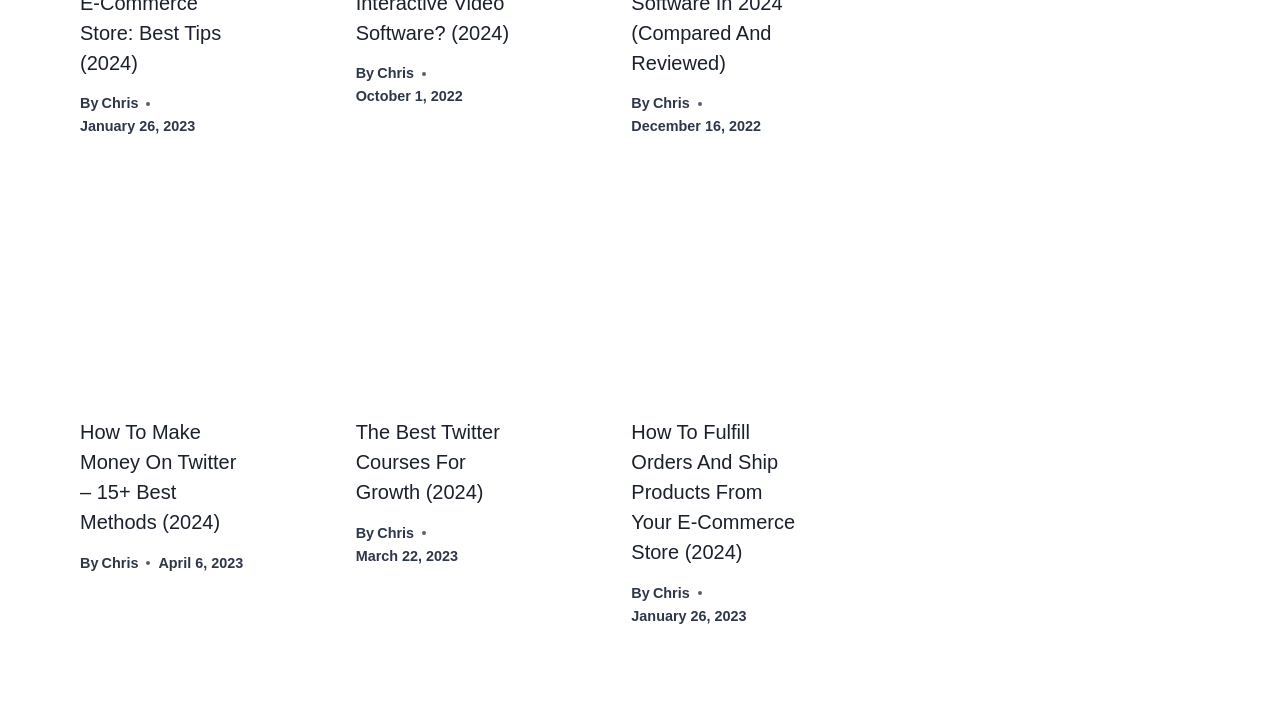Identify the bounding box coordinates of the specific part of the webpage to click to complete this instruction: "Check the article 'How To fulfill orders and ship products from your E-commerce store (2024)'".

[0.468, 0.315, 0.652, 0.531]